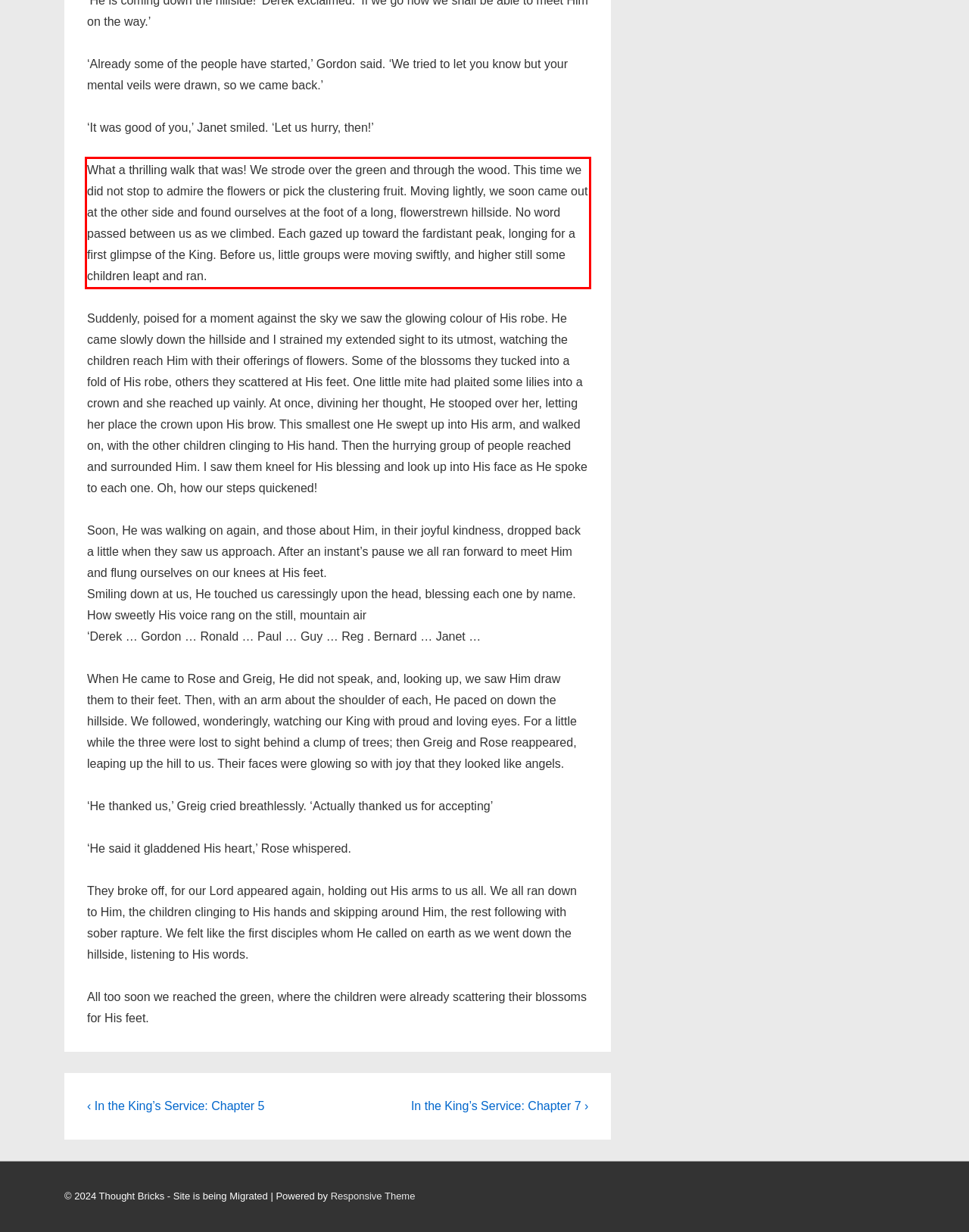Identify and transcribe the text content enclosed by the red bounding box in the given screenshot.

What a thrilling walk that was! We strode over the green and through the wood. This time we did not stop to admire the flowers or pick the clustering fruit. Moving lightly, we soon came out at the other side and found ourselves at the foot of a long, flowerstrewn hillside. No word passed between us as we climbed. Each gazed up toward the fardistant peak, longing for a first glimpse of the King. Before us, little groups were moving swiftly, and higher still some children leapt and ran.